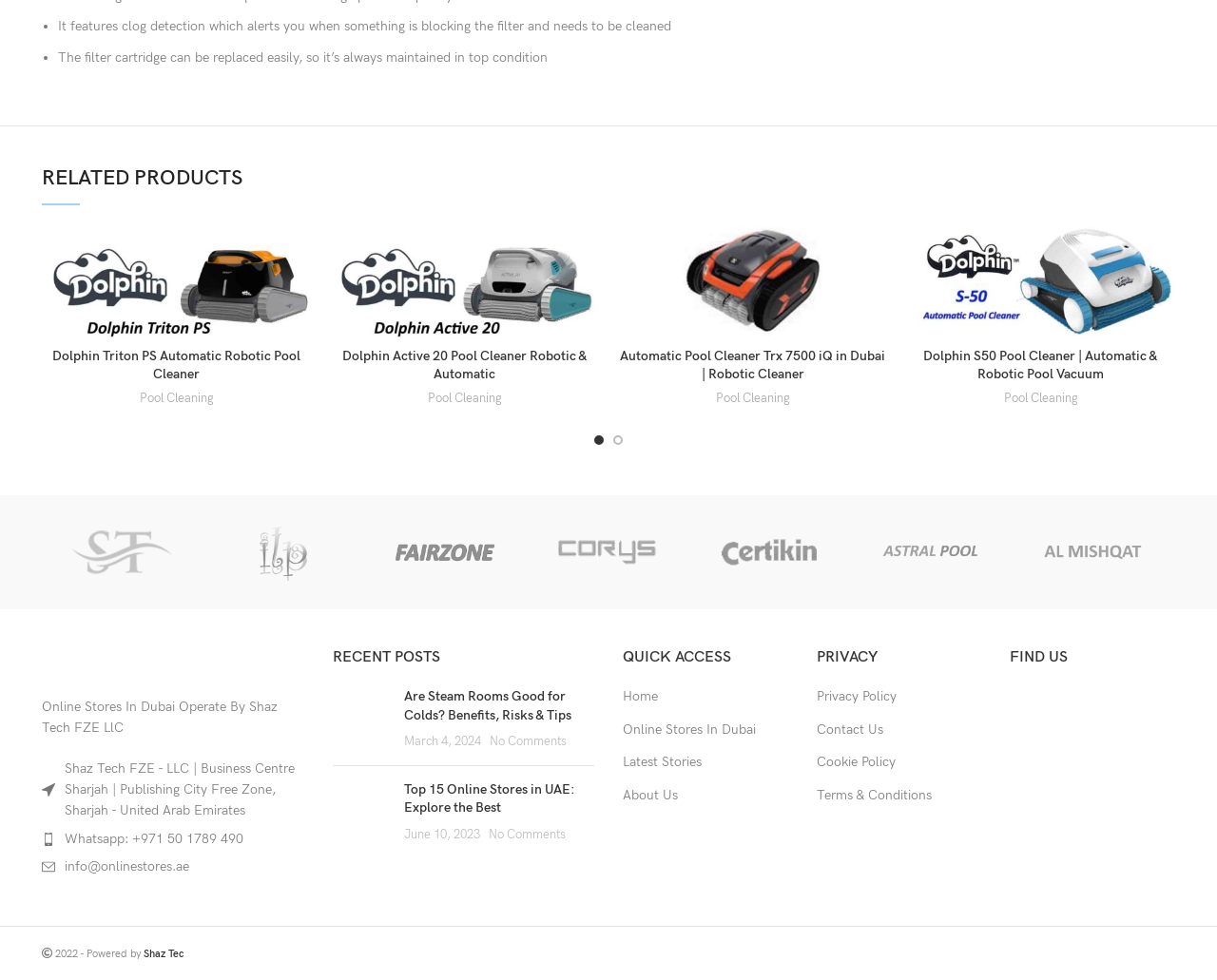Answer this question in one word or a short phrase: What is the feature of Dolphin Triton PS Automatic Robotic Pool Cleaner?

Clog detection